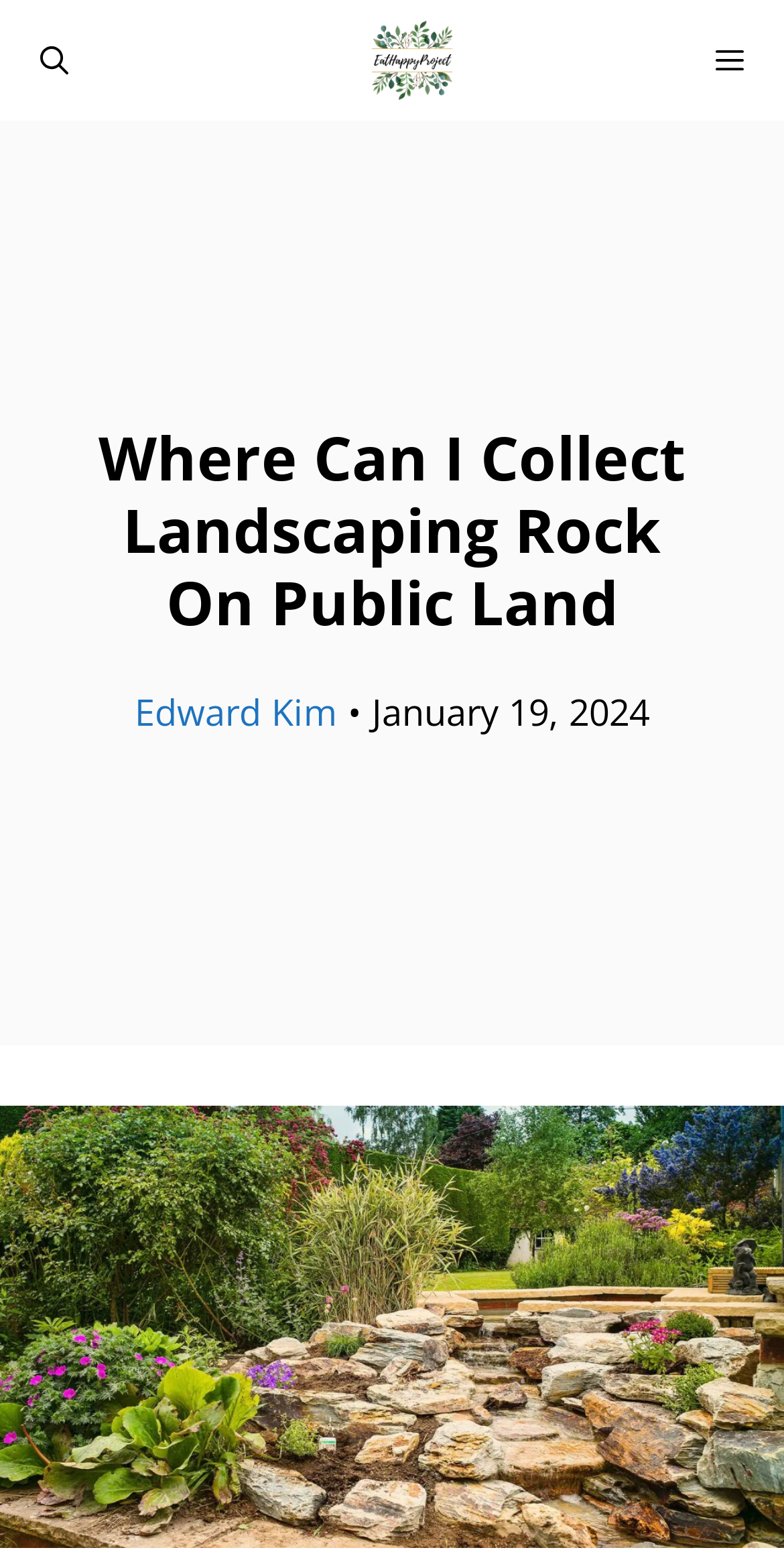What is the author of the article?
Can you offer a detailed and complete answer to this question?

I identified the author of the article by looking at the link element with the text 'Edward Kim', which is likely to be the author's name.